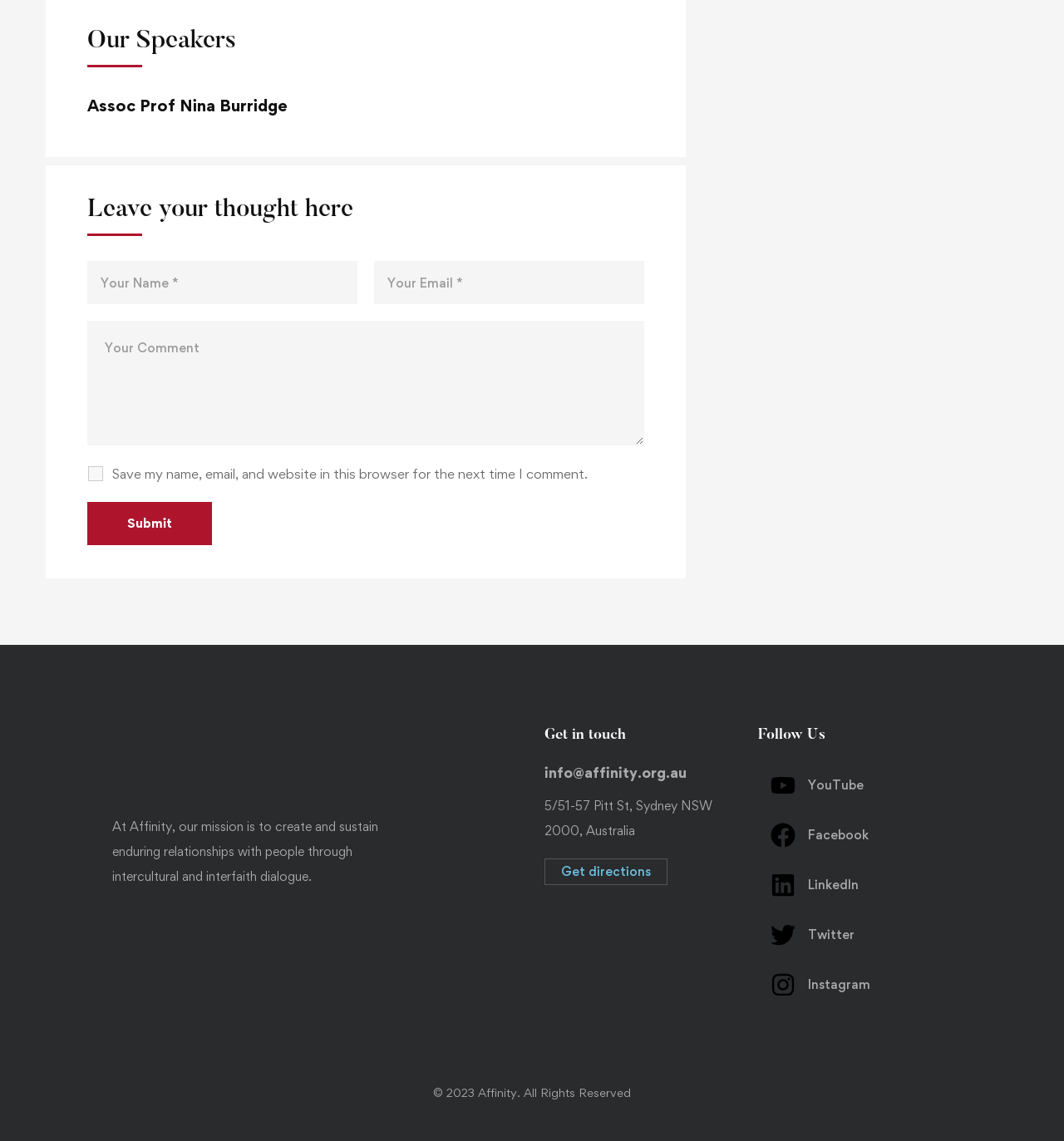Find the bounding box coordinates for the HTML element described as: "aria-label="Youtube Chanel"". The coordinates should consist of four float values between 0 and 1, i.e., [left, top, right, bottom].

[0.159, 0.914, 0.179, 0.927]